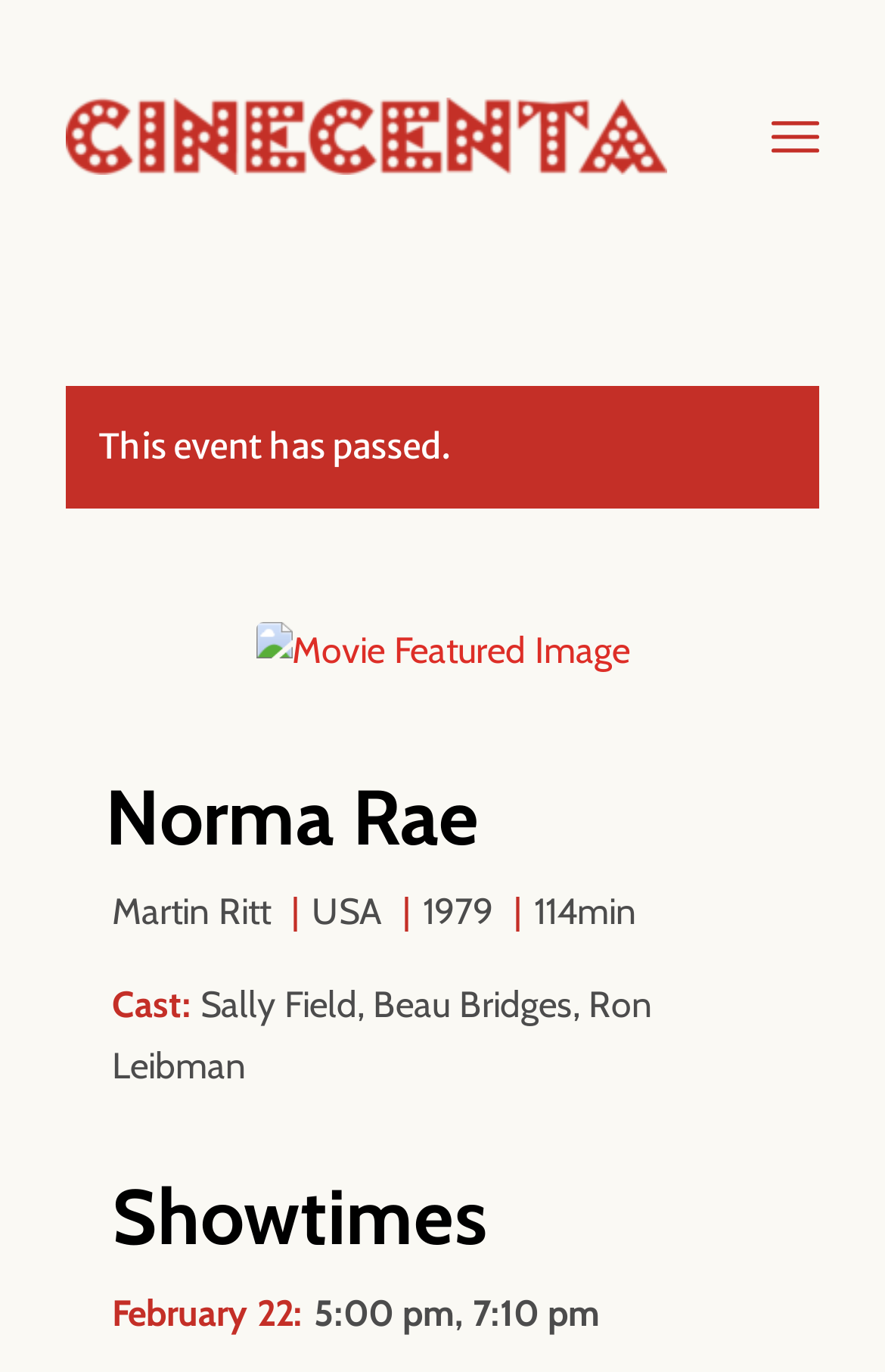Provide the bounding box coordinates for the UI element that is described as: "# disaster recovery".

None